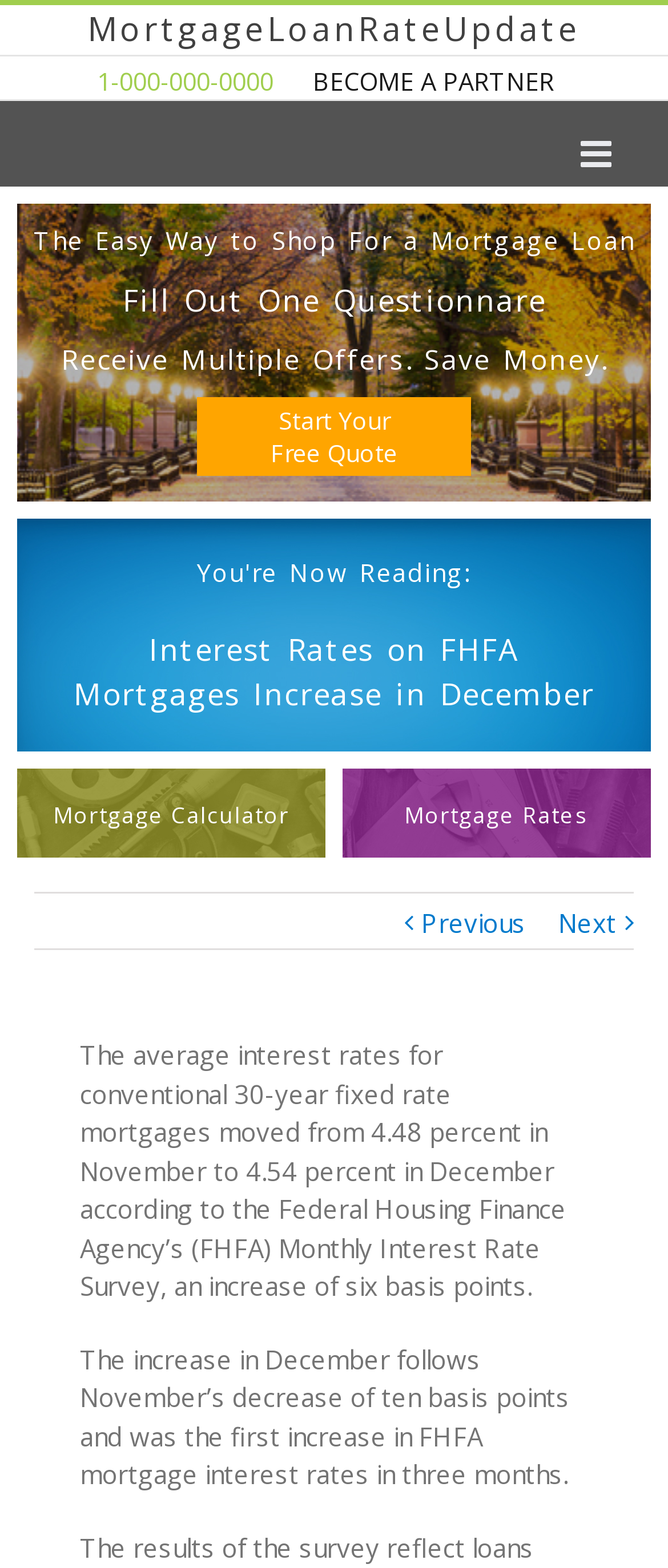Explain in detail what is displayed on the webpage.

The webpage appears to be a news article or blog post about mortgage interest rates. At the top, there is a header section with a link to "MortgageLoanRateUpdate" on the left and a phone number "1-000-000-0000" on the right. Below this, there is a call-to-action section with a heading "The Easy Way to Shop For a Mortgage Loan" and three steps: "Fill Out One Questionnaire", "Receive Multiple Offers. Save Money.", and a button to "Start Your Free Quote".

On the right side of the page, there is a navigation menu with links to "Toggle mobile menu", "BECOME A PARTNER", and a few icons. Below this, there is a main content section with a heading "Interest Rates on FHFA Mortgages Increase in December". This section contains two paragraphs of text discussing the increase in mortgage interest rates.

To the right of the main content, there are two links: "Mortgage Calculator" and "Mortgage Rates". Below these, there are navigation links to "Previous" and "Next" pages. The main content continues below this, with two more paragraphs of text discussing the increase in mortgage interest rates.